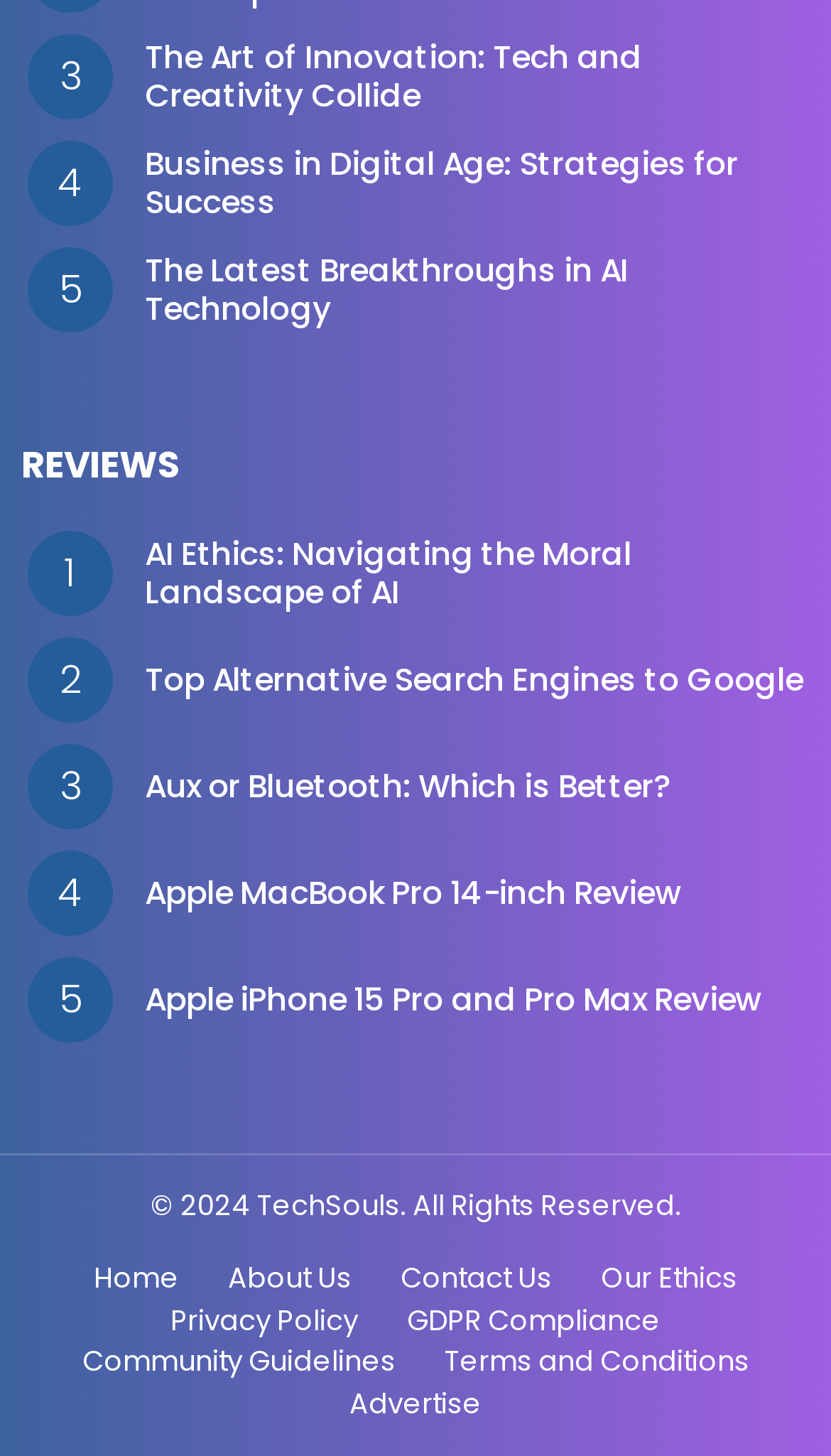Please find and report the bounding box coordinates of the element to click in order to perform the following action: "Explore AI Ethics: Navigating the Moral Landscape of AI". The coordinates should be expressed as four float numbers between 0 and 1, in the format [left, top, right, bottom].

[0.174, 0.367, 0.967, 0.42]